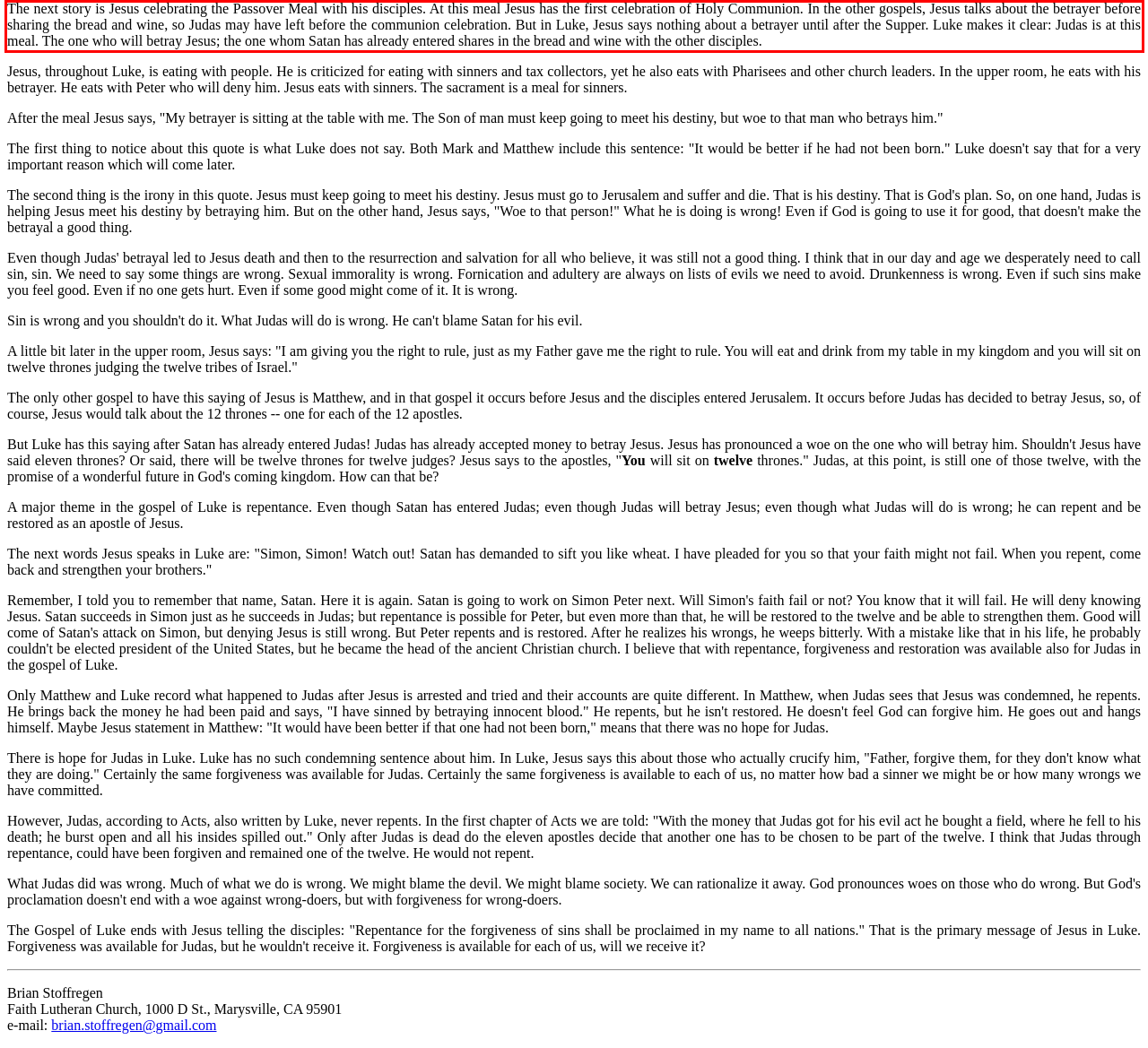Given the screenshot of a webpage, identify the red rectangle bounding box and recognize the text content inside it, generating the extracted text.

The next story is Jesus celebrating the Passover Meal with his disciples. At this meal Jesus has the first celebration of Holy Communion. In the other gospels, Jesus talks about the betrayer before sharing the bread and wine, so Judas may have left before the communion celebration. But in Luke, Jesus says nothing about a betrayer until after the Supper. Luke makes it clear: Judas is at this meal. The one who will betray Jesus; the one whom Satan has already entered shares in the bread and wine with the other disciples.